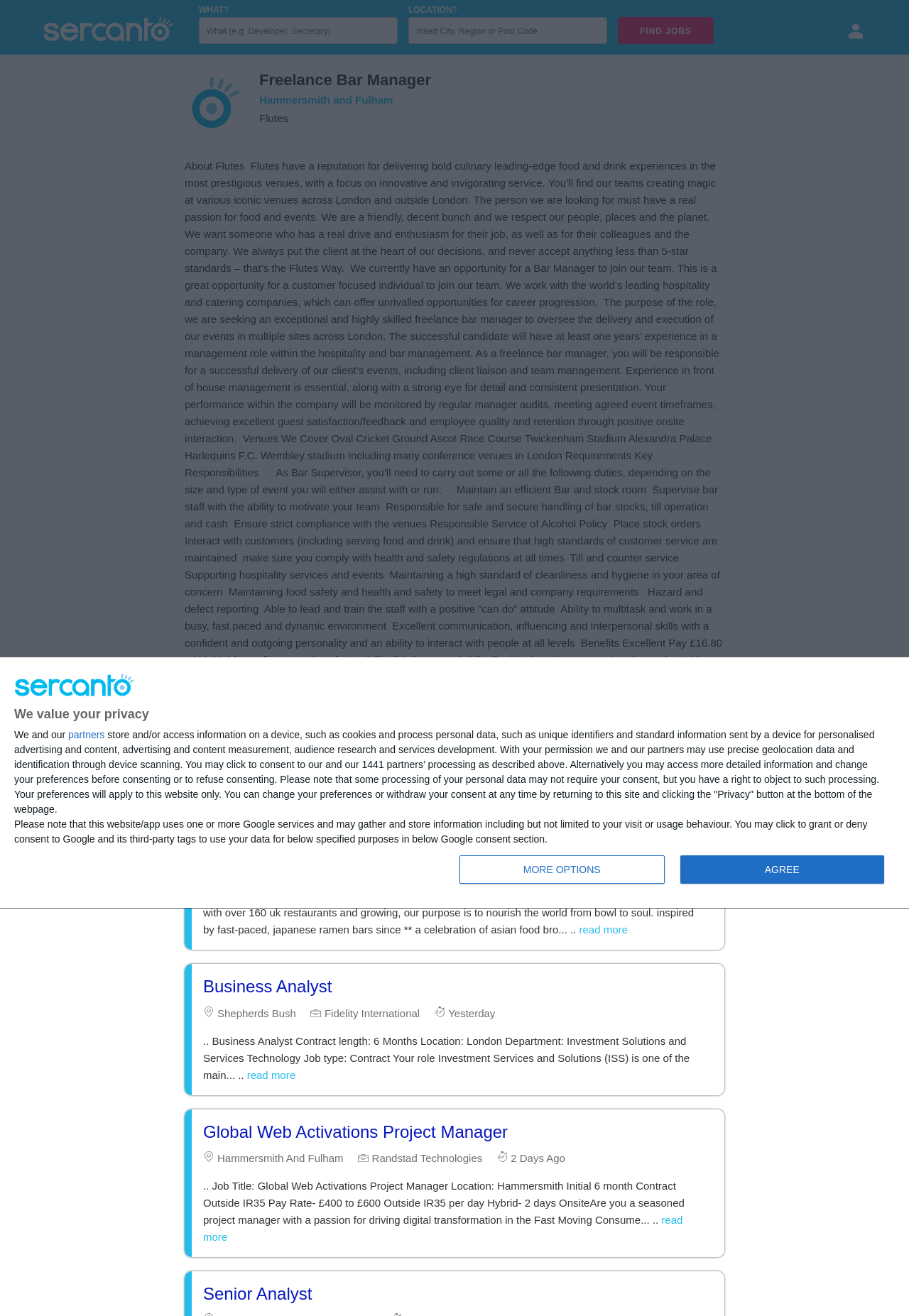Give a concise answer of one word or phrase to the question: 
How many other job offers are listed on the webpage?

3